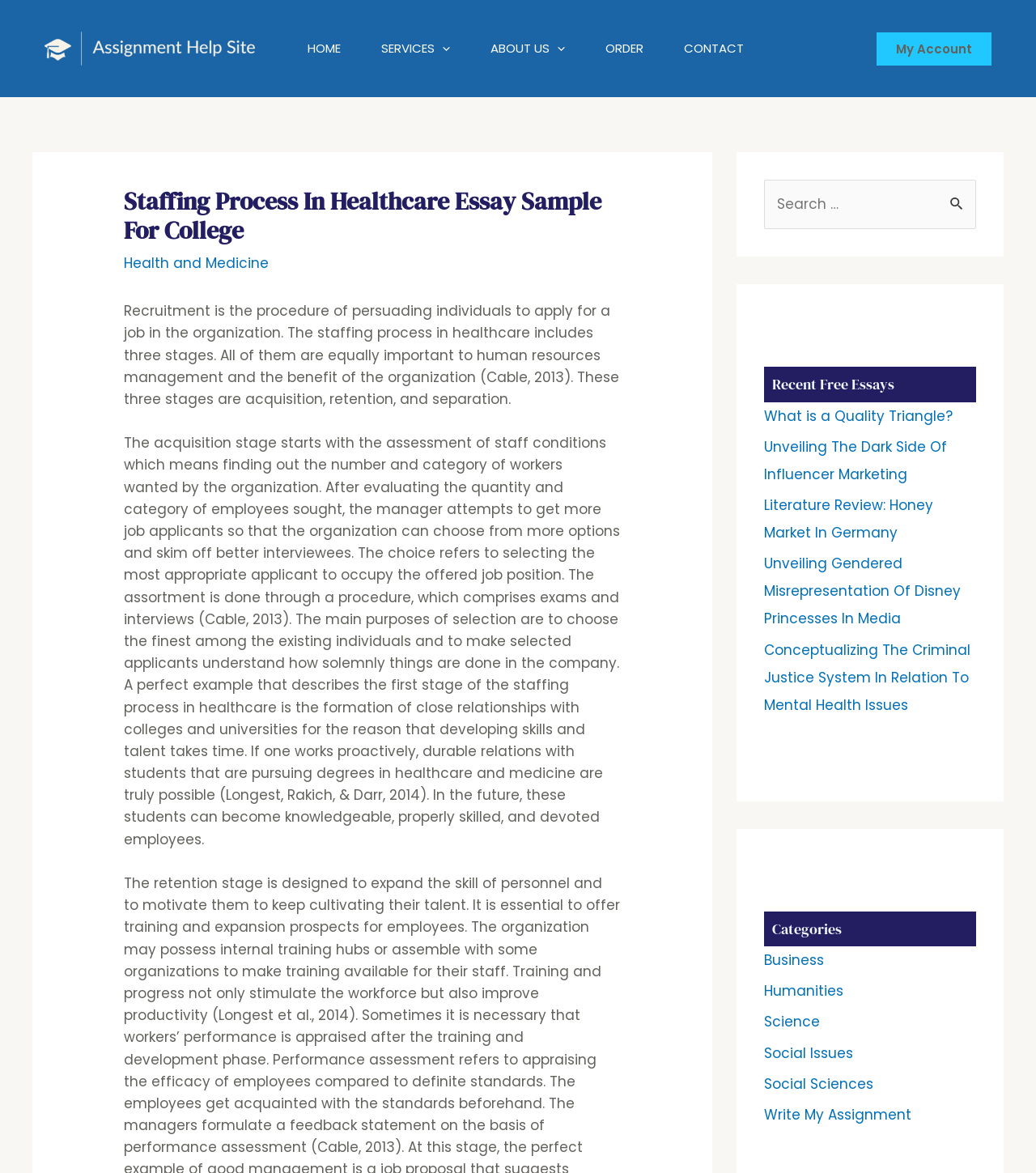Identify the bounding box coordinates of the area you need to click to perform the following instruction: "Search for essays".

[0.738, 0.153, 0.942, 0.195]